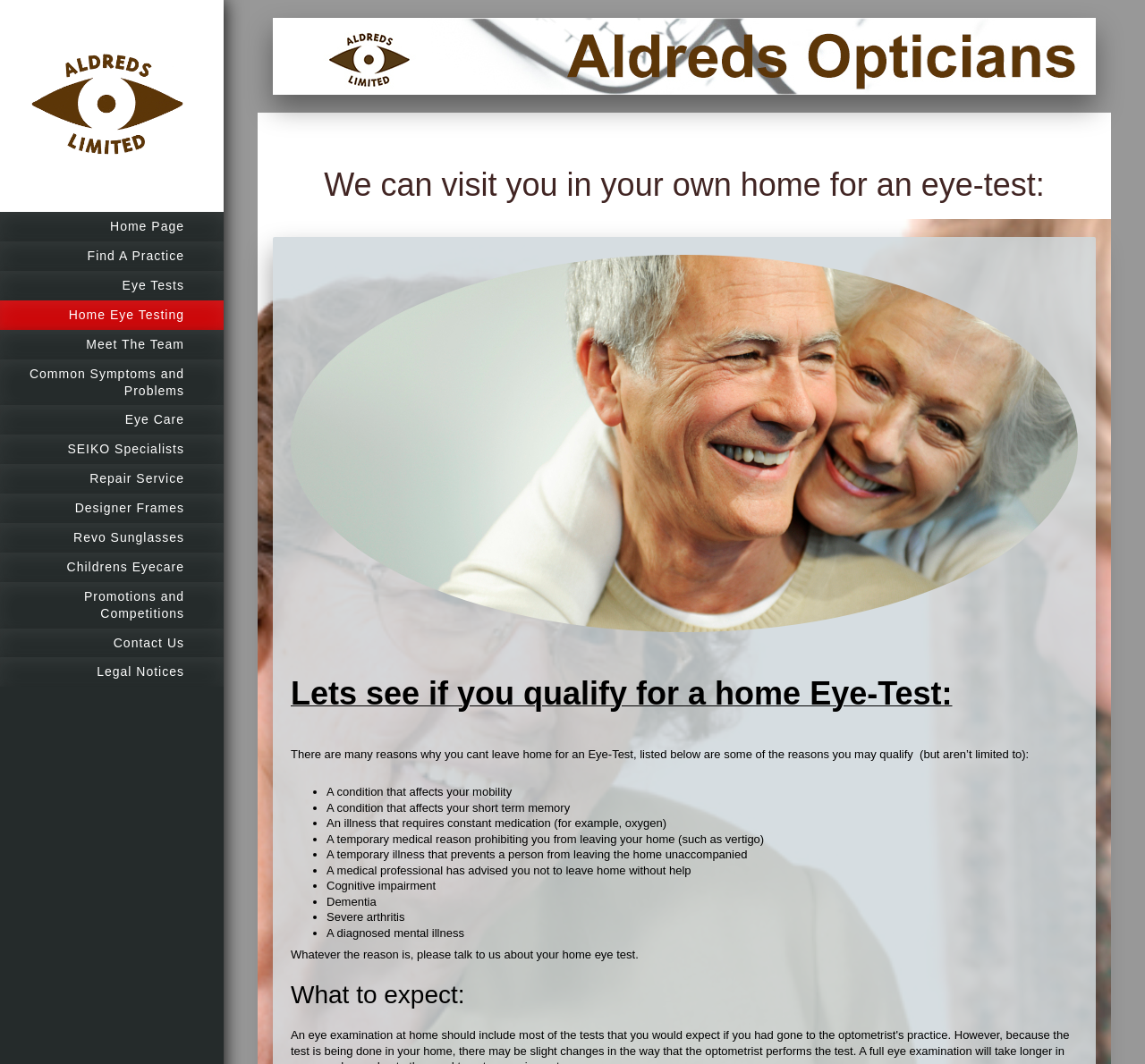What is the next step after determining eligibility for a home eye test?
Look at the webpage screenshot and answer the question with a detailed explanation.

According to the webpage, after determining eligibility for a home eye test, the next step is to 'talk to us' about the home eye test, suggesting that the user should contact the optician service to discuss further.